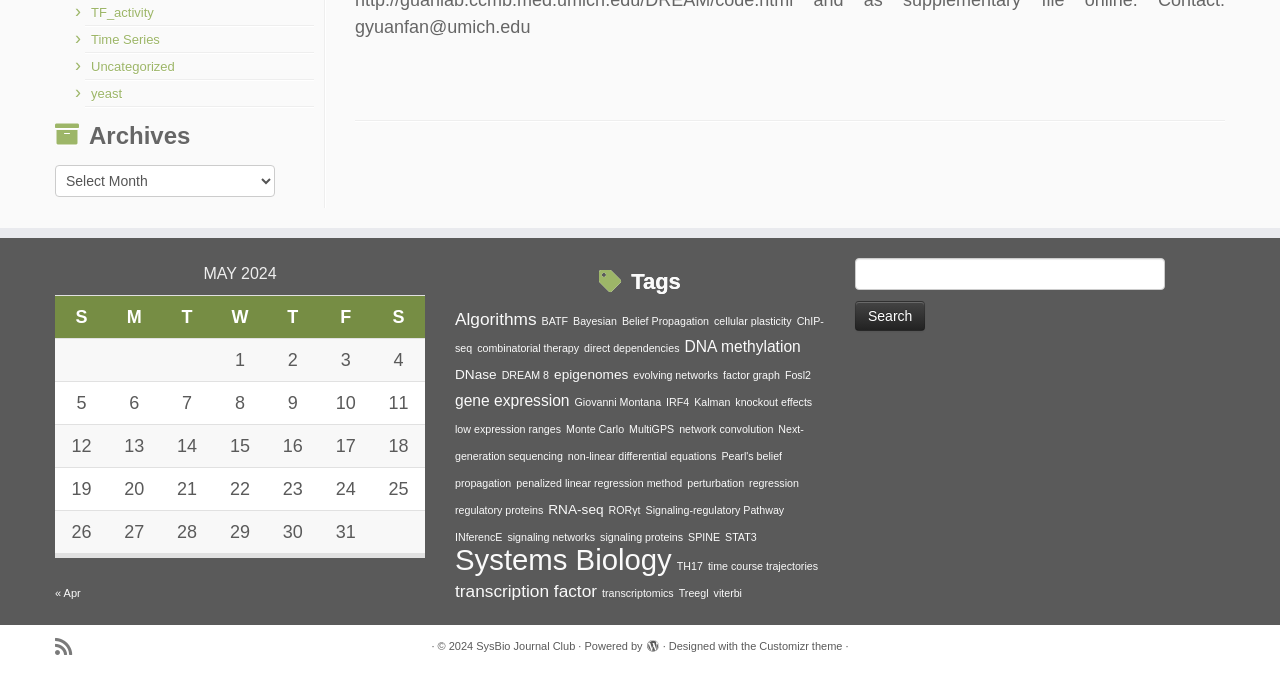Locate the bounding box coordinates of the area where you should click to accomplish the instruction: "Explore the 'Algorithms (4 items)' tag".

[0.355, 0.456, 0.419, 0.486]